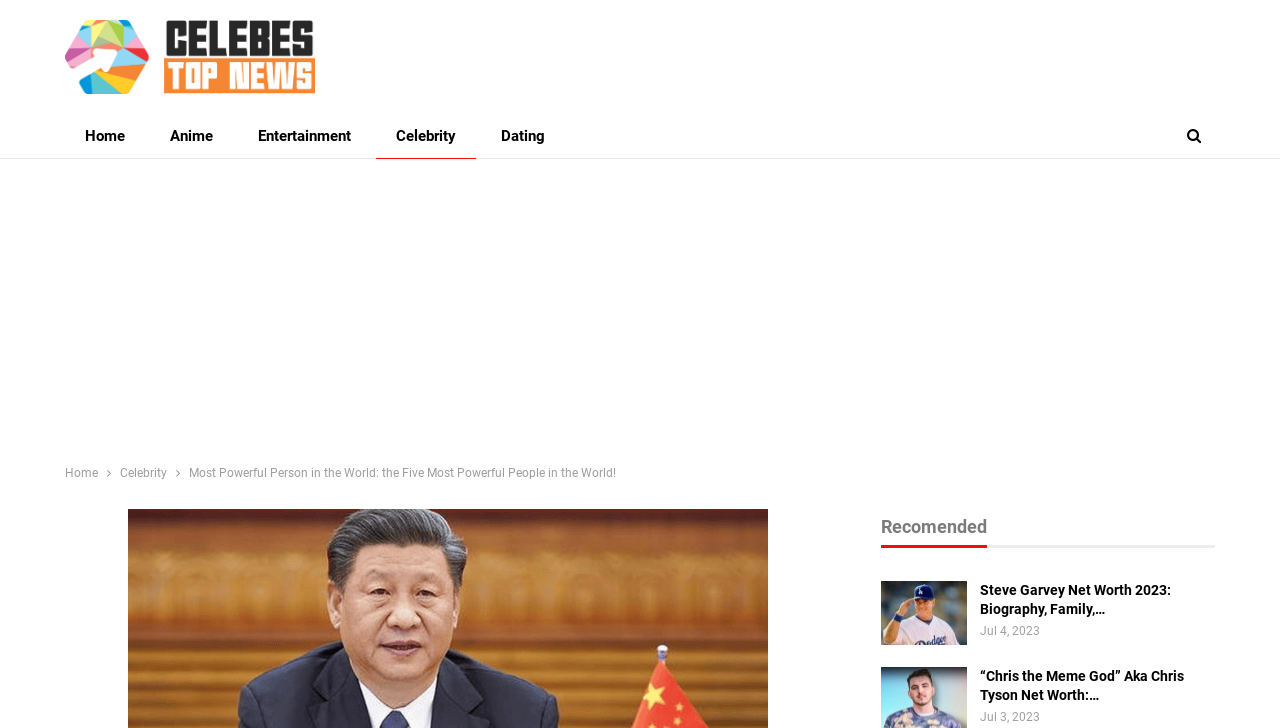Identify the bounding box for the given UI element using the description provided. Coordinates should be in the format (top-left x, top-left y, bottom-right x, bottom-right y) and must be between 0 and 1. Here is the description: Celebrity

[0.094, 0.635, 0.13, 0.665]